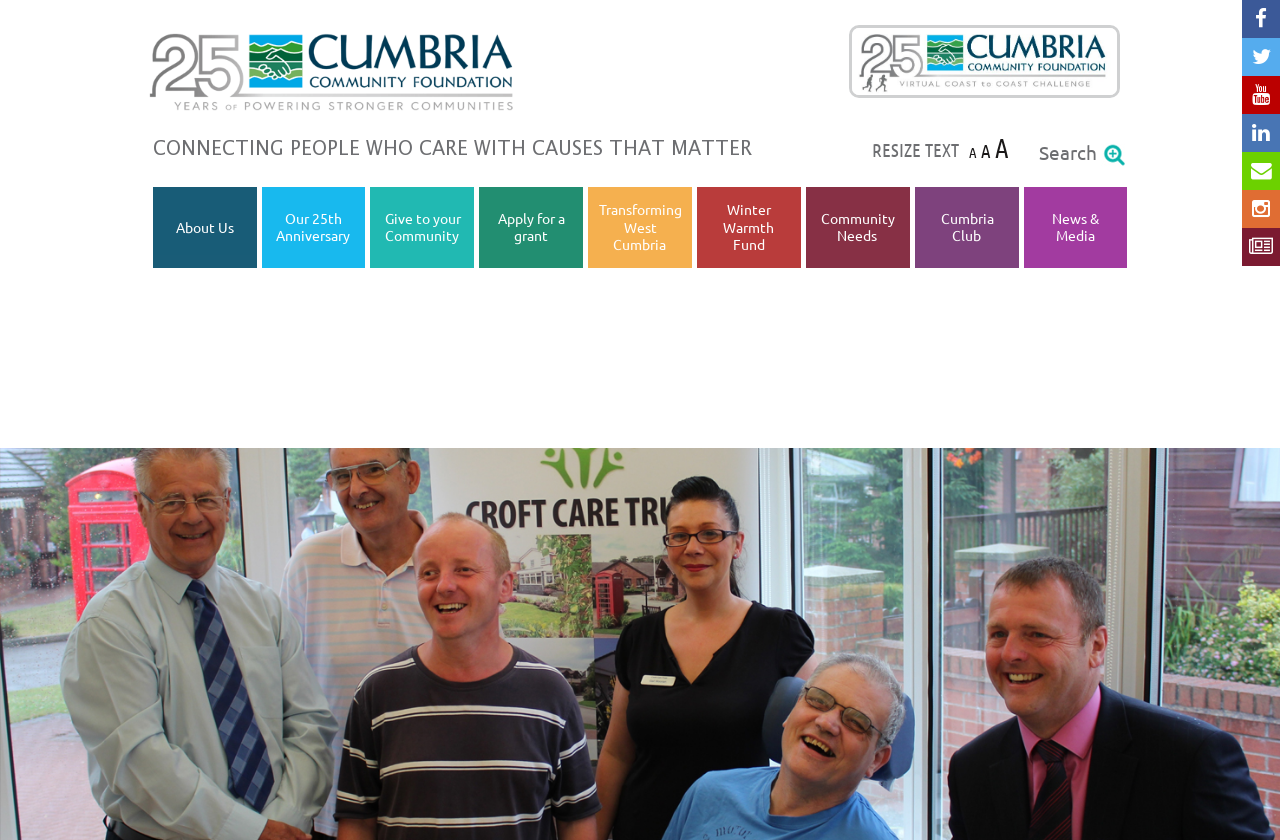Respond with a single word or phrase:
What is the purpose of the 'Search' button?

To search the website